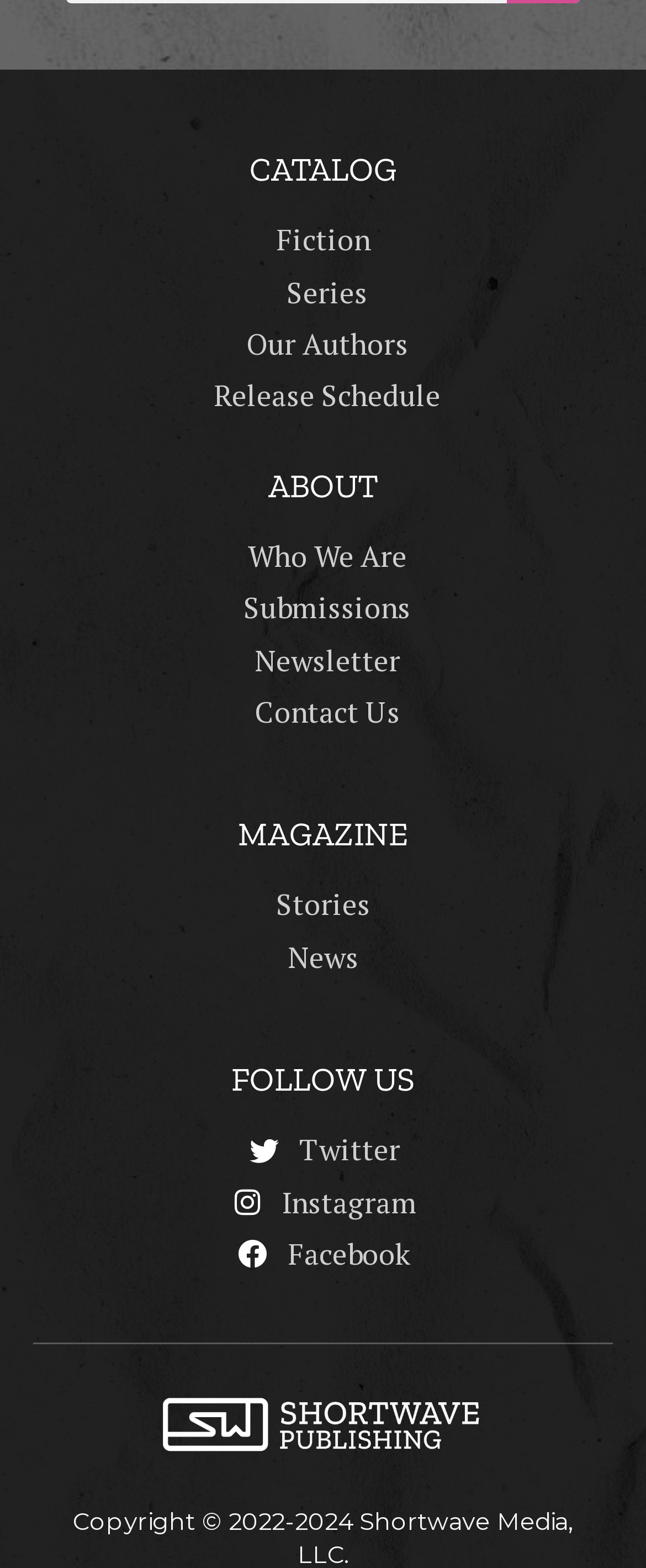Can you find the bounding box coordinates for the element that needs to be clicked to execute this instruction: "Browse fiction catalog"? The coordinates should be given as four float numbers between 0 and 1, i.e., [left, top, right, bottom].

[0.314, 0.14, 0.686, 0.168]